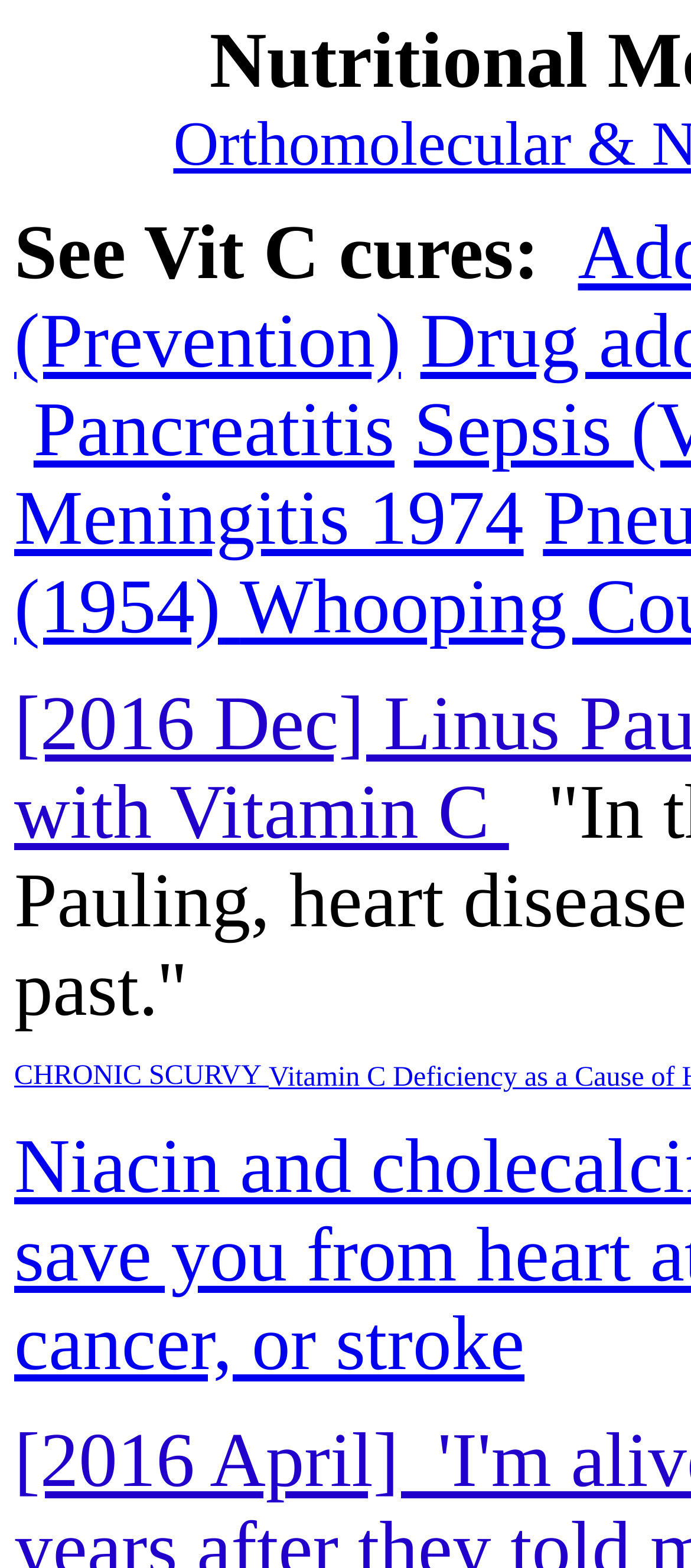Find the coordinates for the bounding box of the element with this description: "Rotary screw compressors".

None